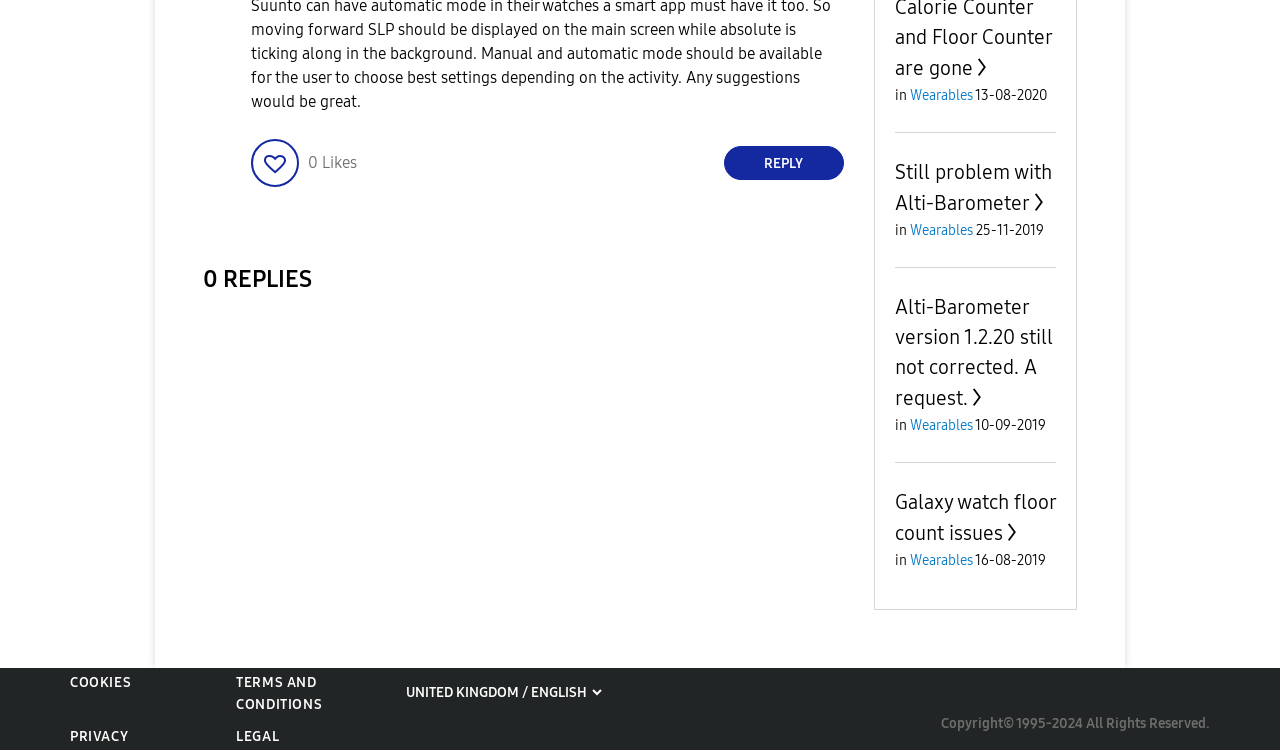Locate the bounding box coordinates for the element described below: "Terms and Conditions". The coordinates must be four float values between 0 and 1, formatted as [left, top, right, bottom].

[0.185, 0.898, 0.252, 0.95]